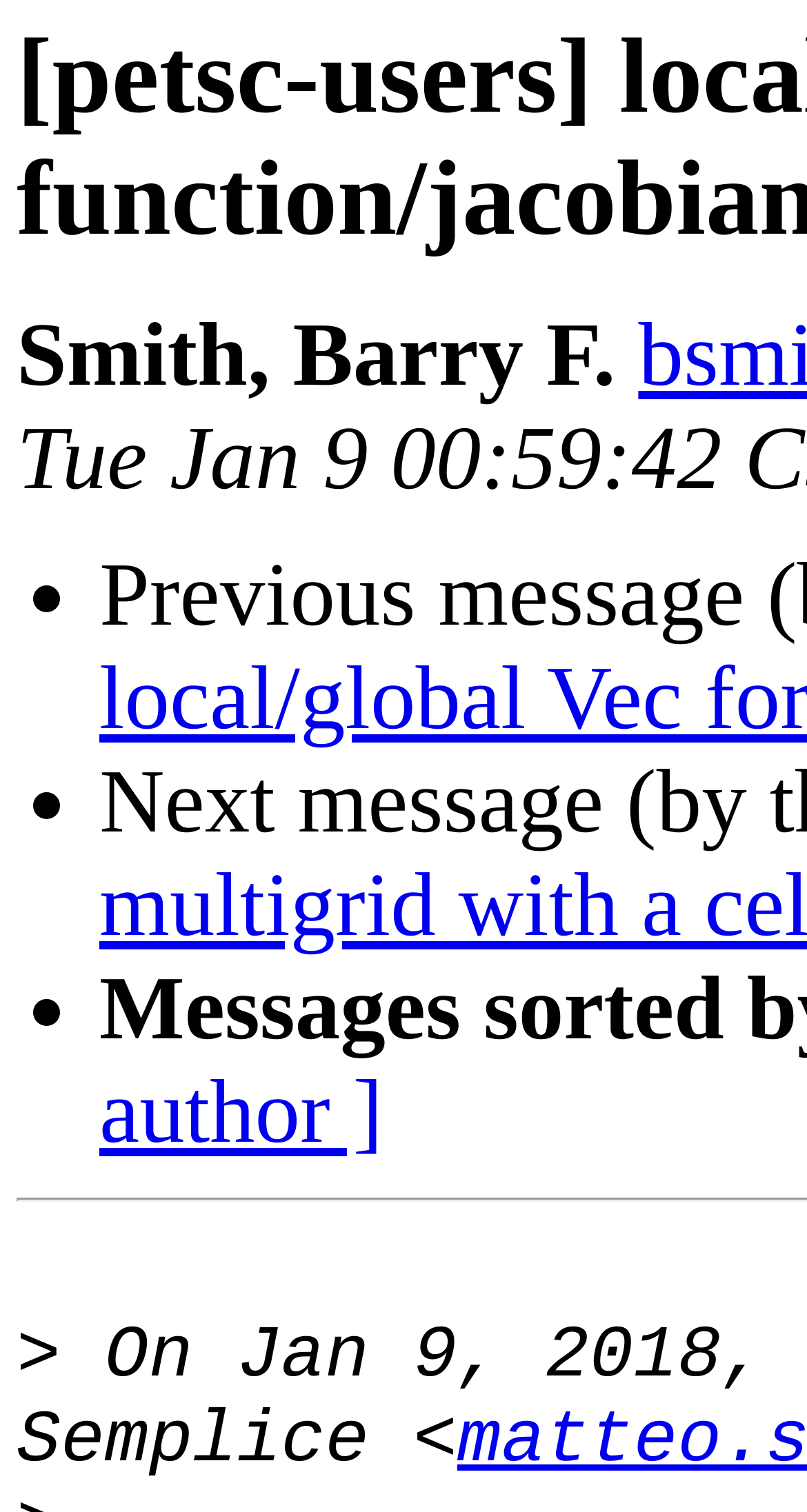Please identify and generate the text content of the webpage's main heading.

[petsc-users] local/global Vec for SNES function/jacobian